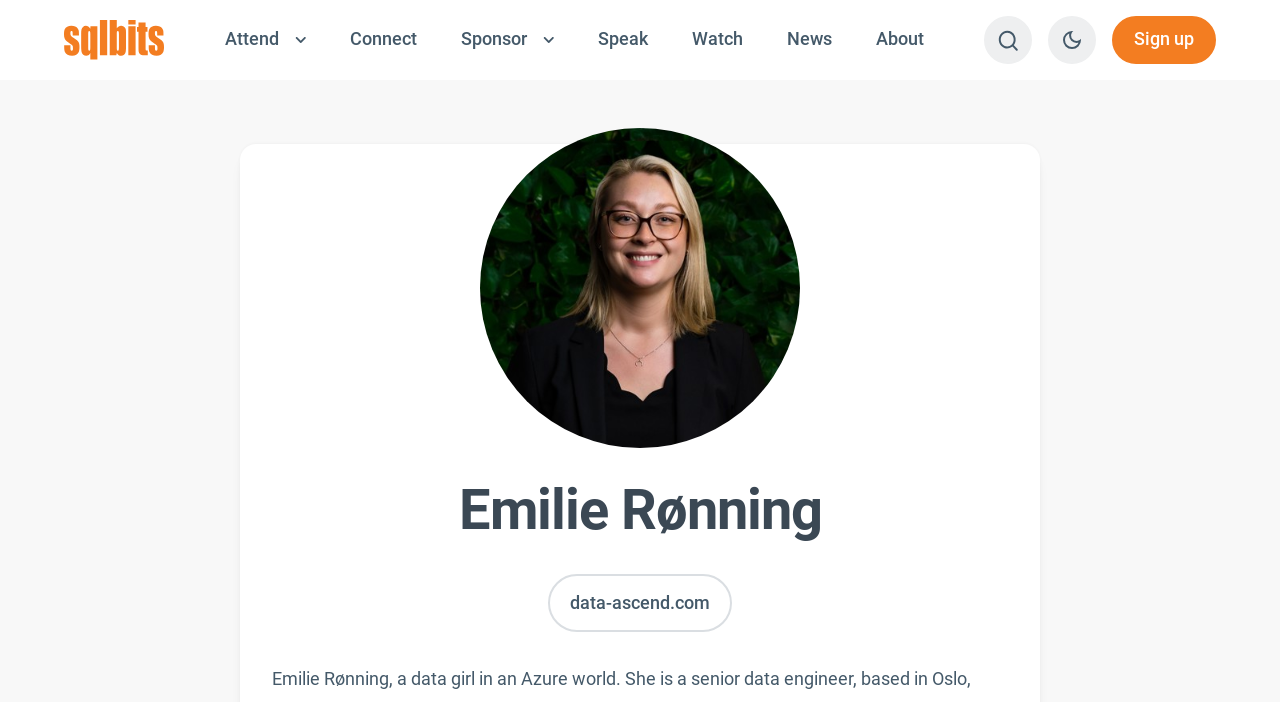How many navigation links are there?
Refer to the image and provide a one-word or short phrase answer.

7